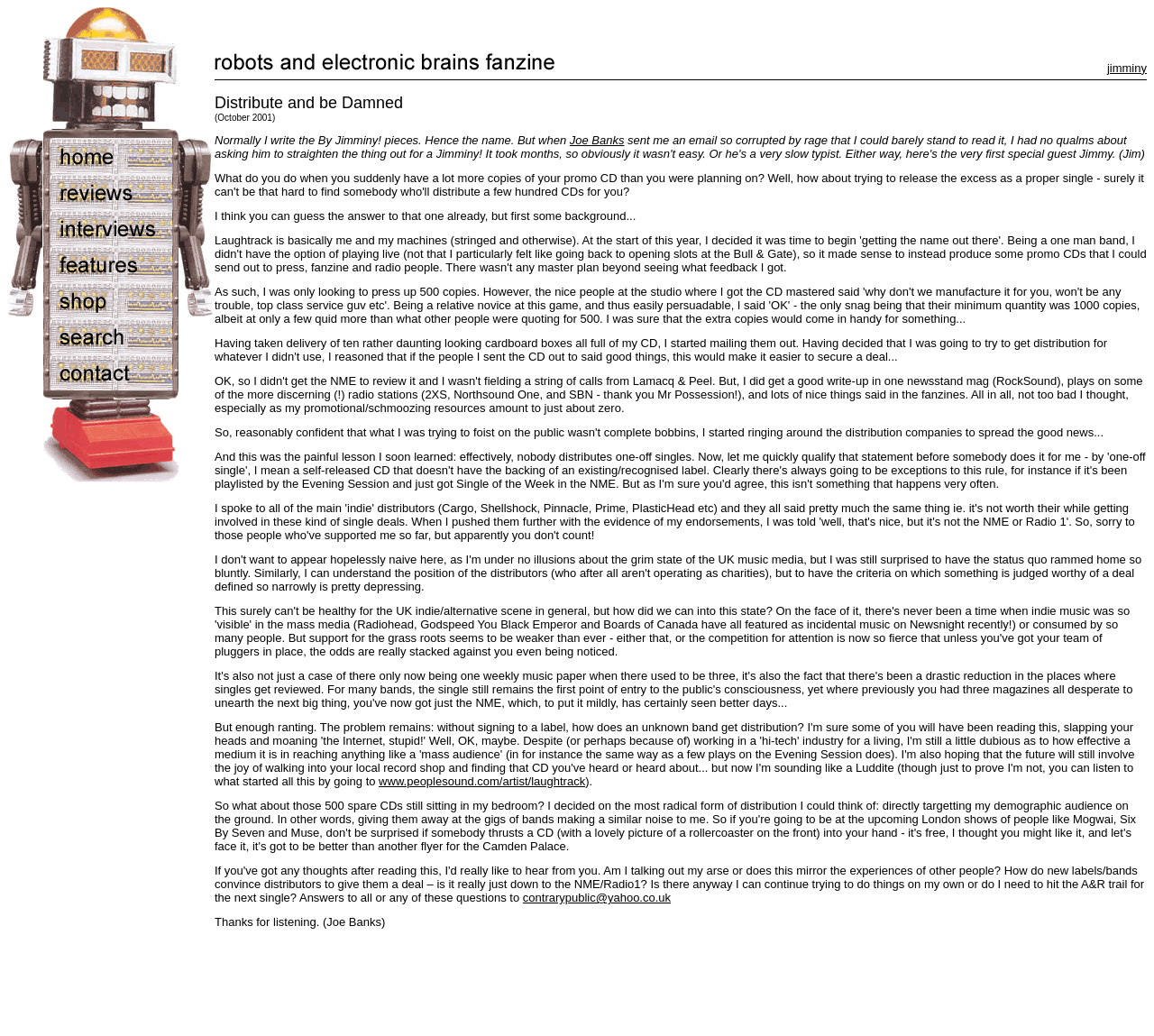What is the common layout pattern among the table rows?
Look at the image and respond with a one-word or short phrase answer.

three cells per row